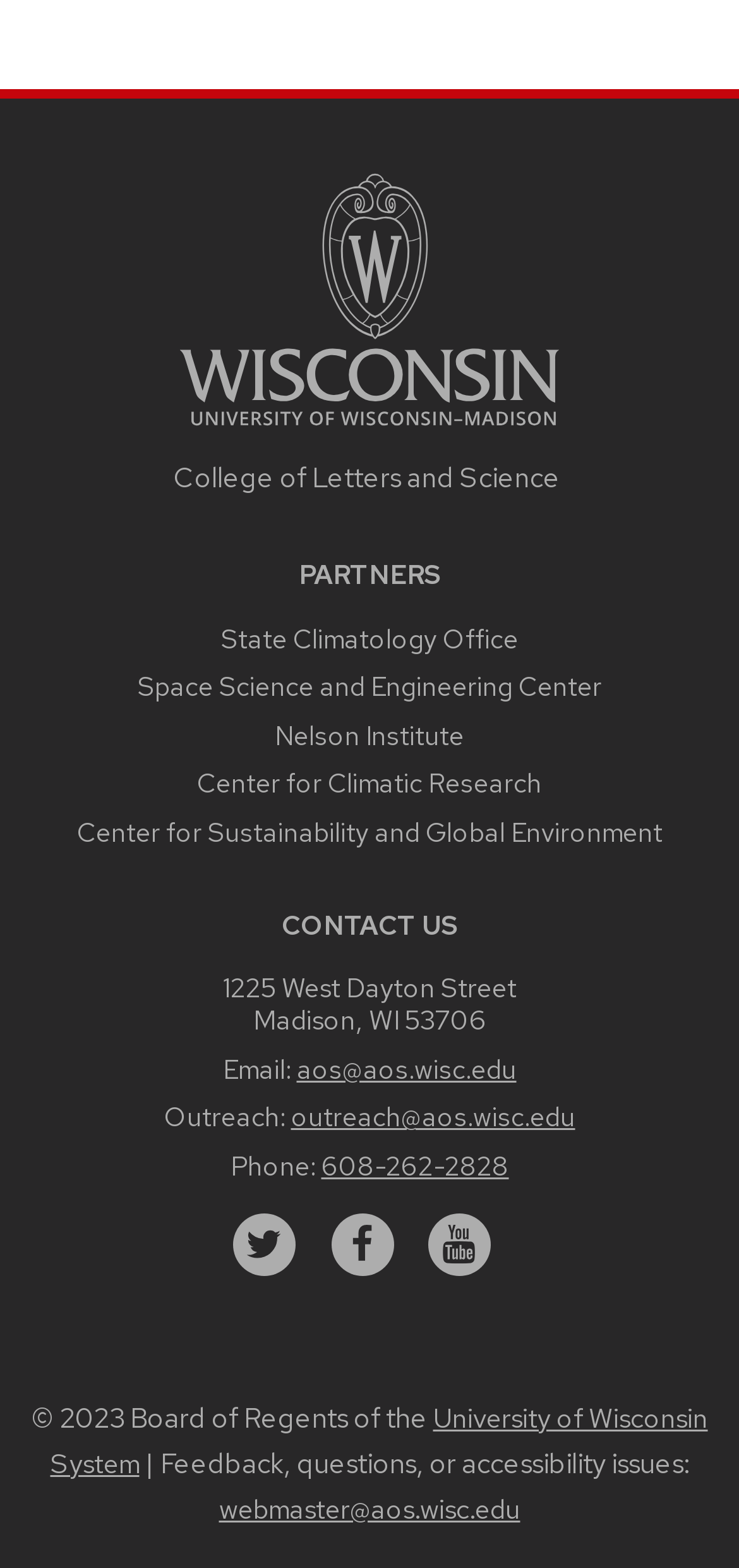Give a concise answer of one word or phrase to the question: 
Who owns the copyright of the webpage?

Board of Regents of the University of Wisconsin System